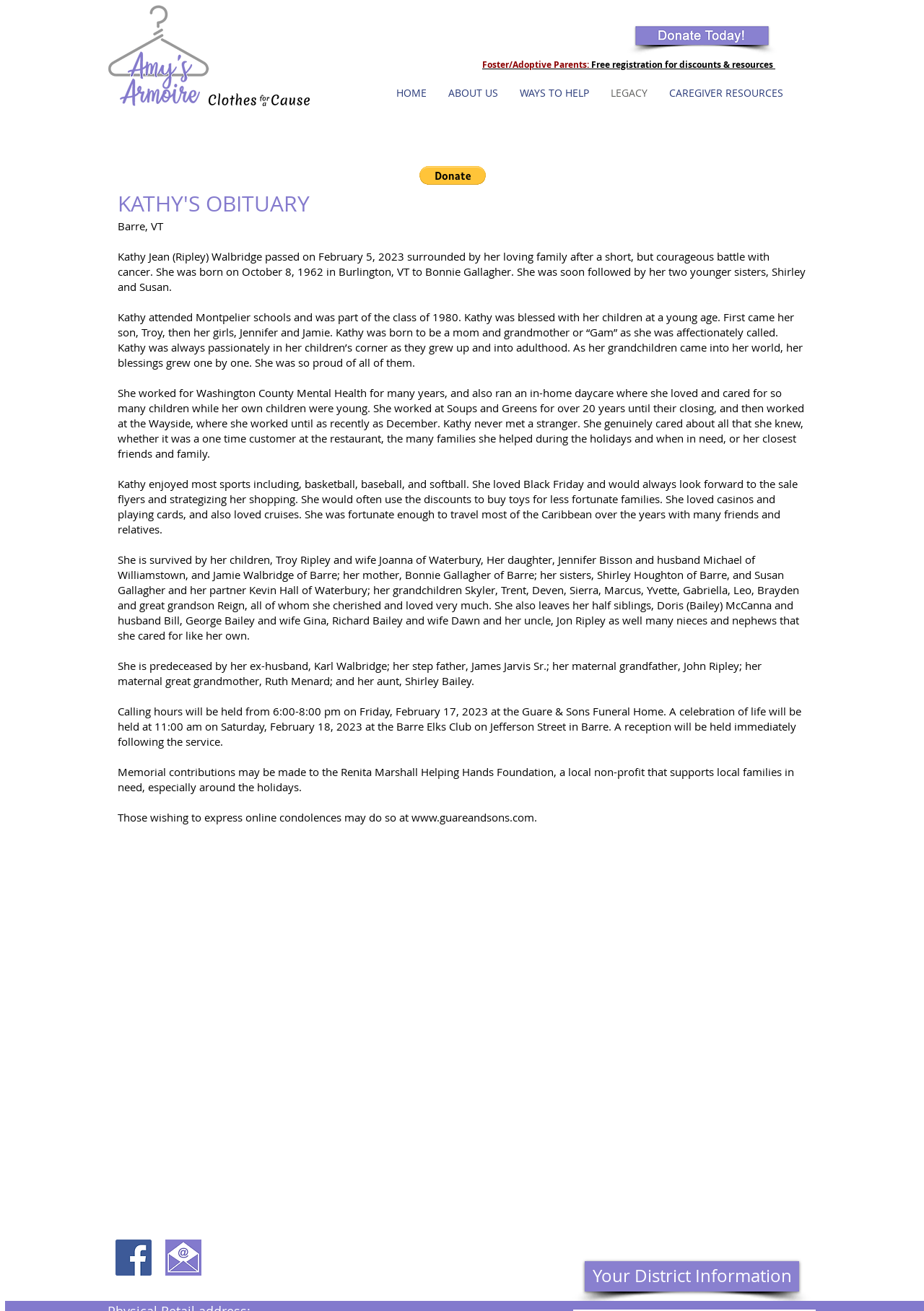Provide the bounding box coordinates of the HTML element this sentence describes: "ABOUT US". The bounding box coordinates consist of four float numbers between 0 and 1, i.e., [left, top, right, bottom].

[0.473, 0.064, 0.551, 0.078]